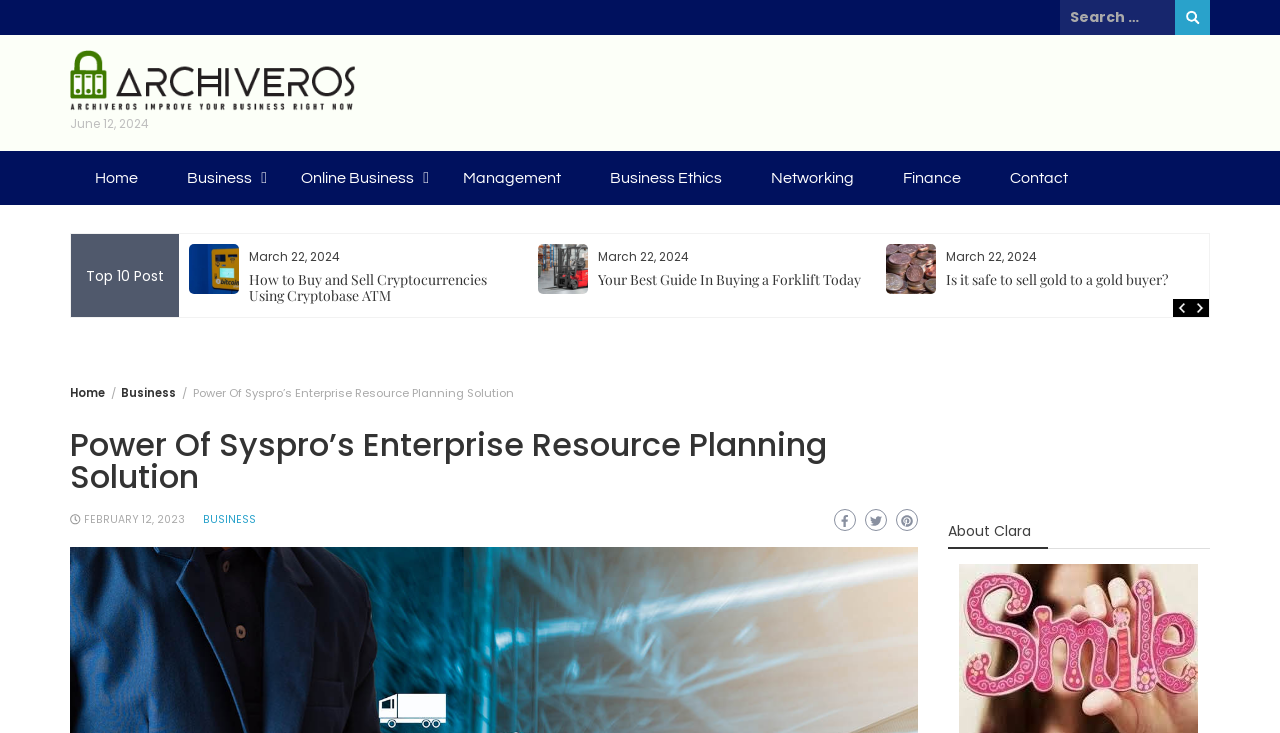Identify the bounding box coordinates for the UI element mentioned here: "parent_node: March 22, 2024". Provide the coordinates as four float values between 0 and 1, i.e., [left, top, right, bottom].

[0.148, 0.333, 0.187, 0.401]